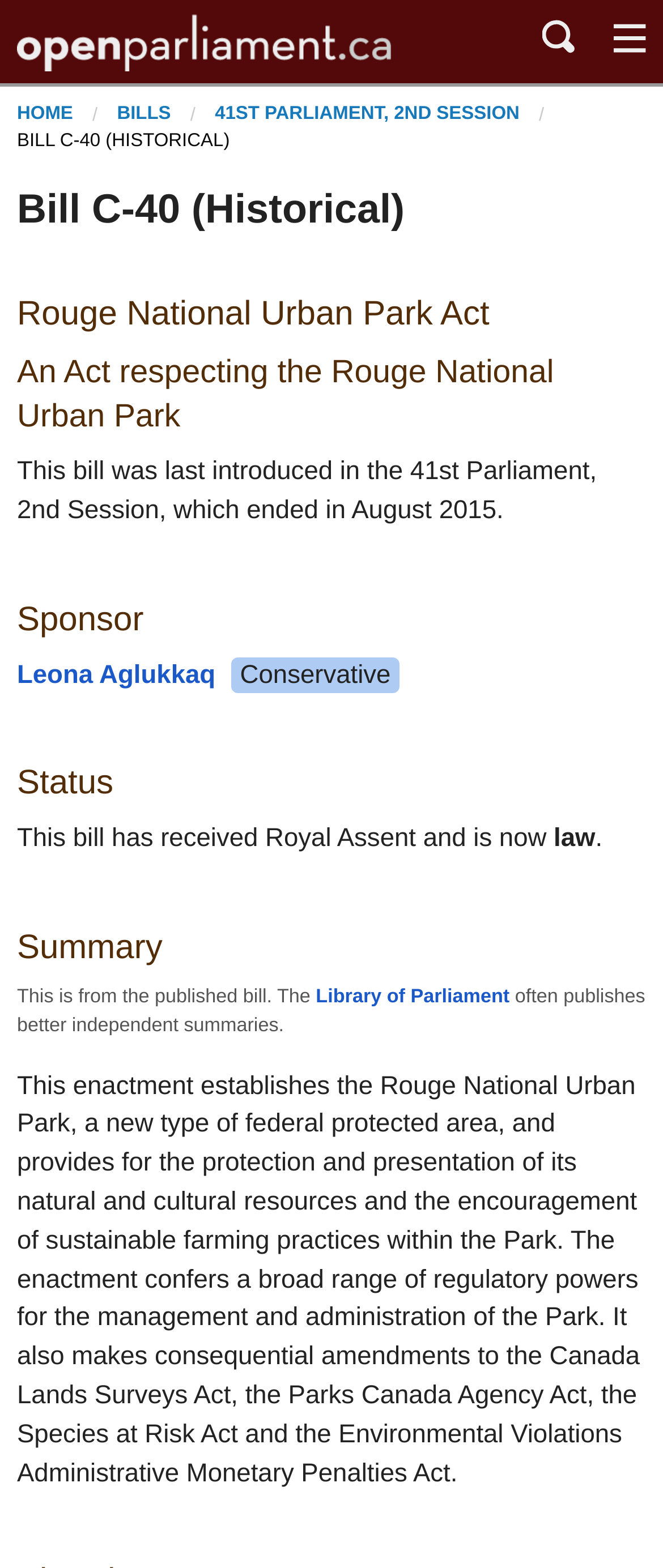Determine the bounding box coordinates of the region that needs to be clicked to achieve the task: "Explore careers in technology".

None